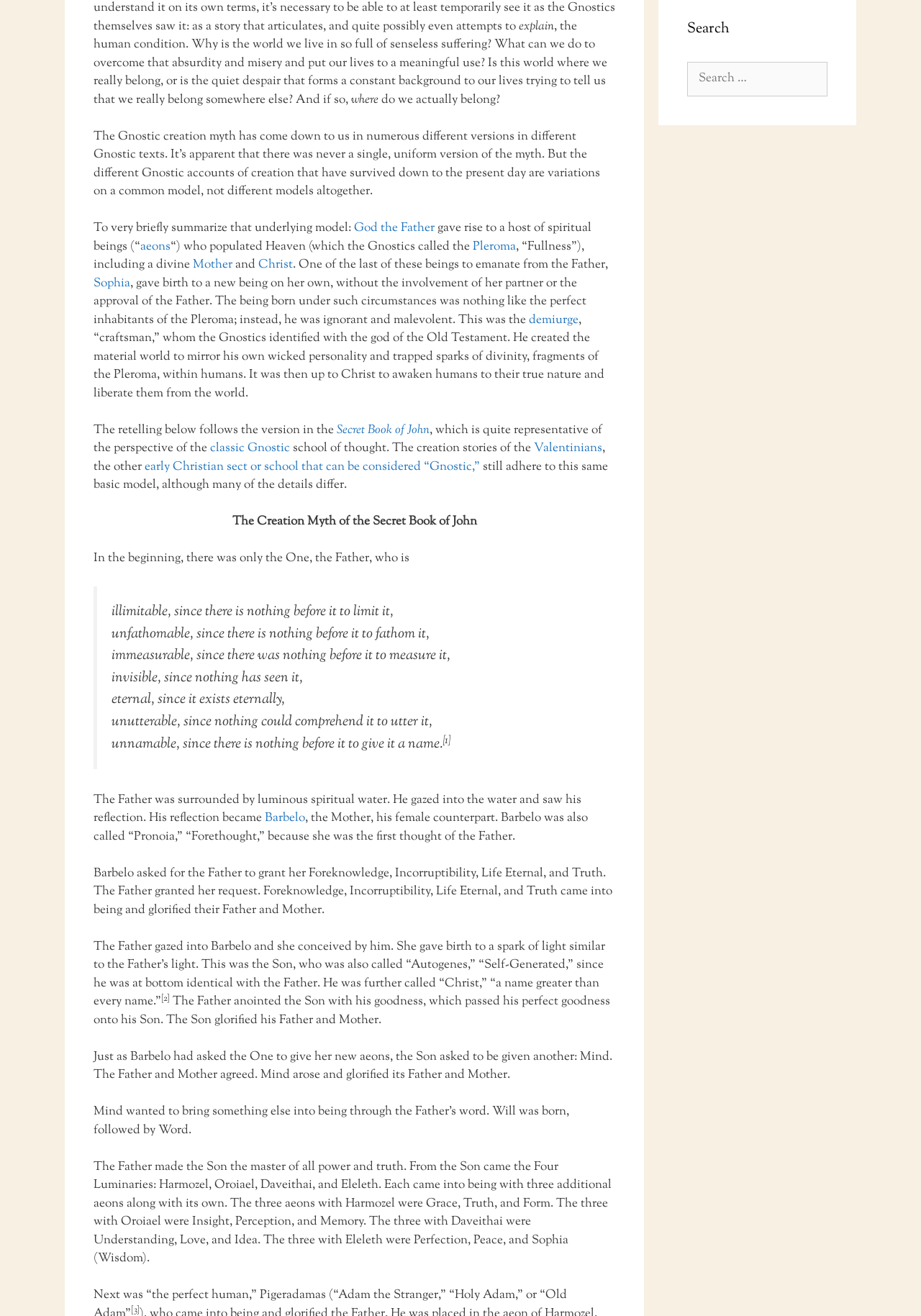Identify the bounding box coordinates for the UI element described as: "classic Gnostic".

[0.228, 0.334, 0.315, 0.347]